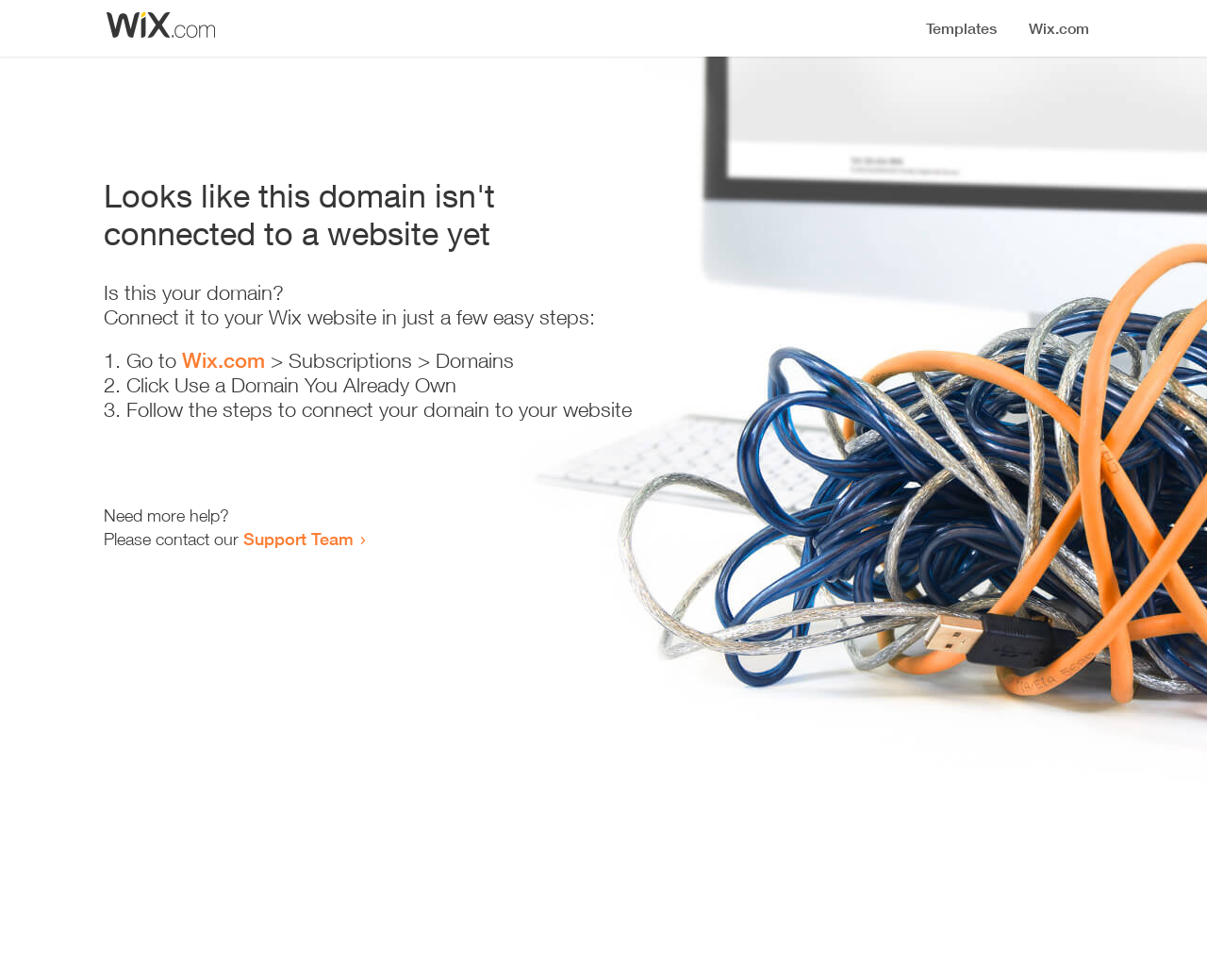Give a one-word or short-phrase answer to the following question: 
How many steps are required to connect the domain?

3